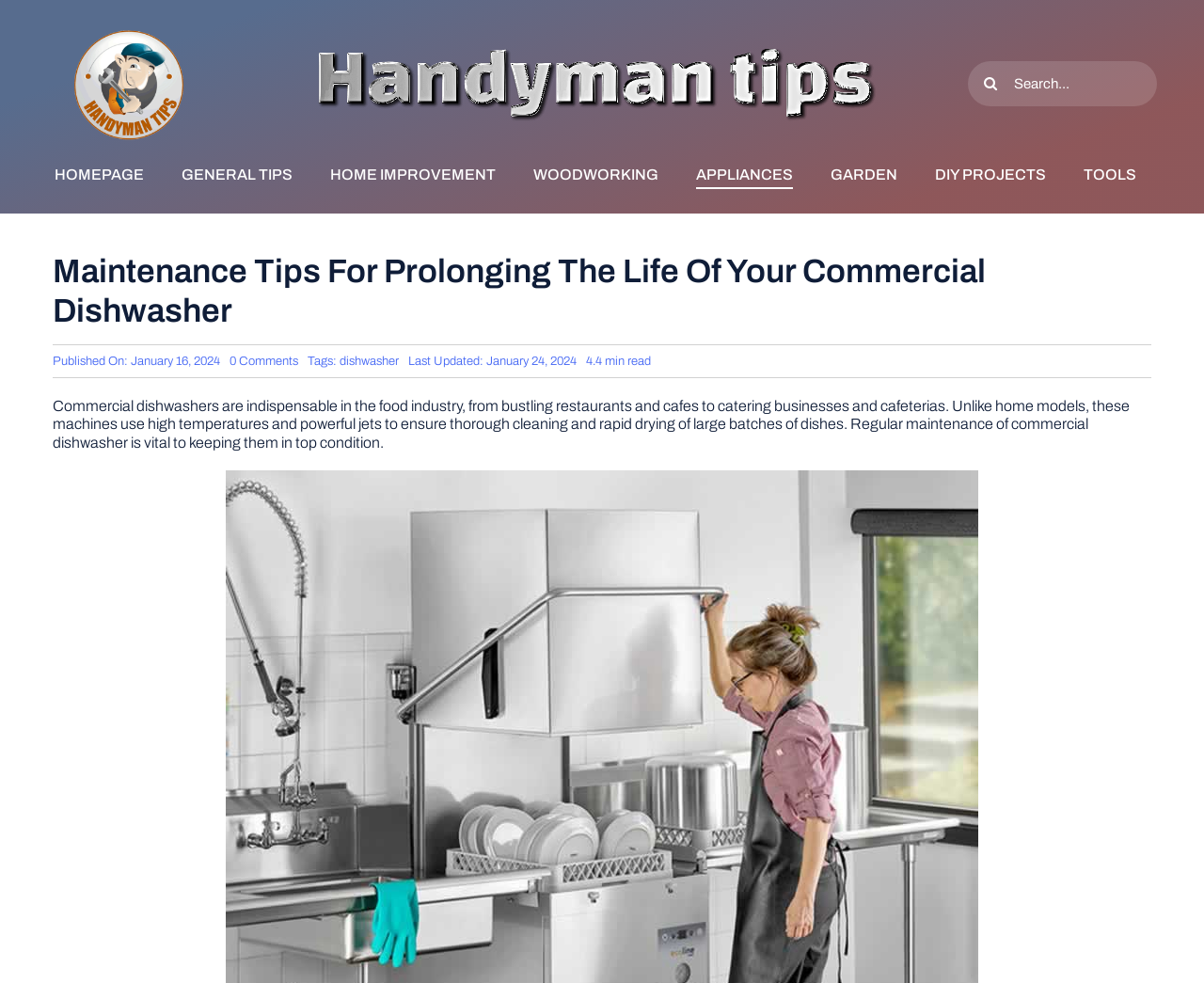Identify the bounding box coordinates of the region that should be clicked to execute the following instruction: "Explore wireless charging".

None